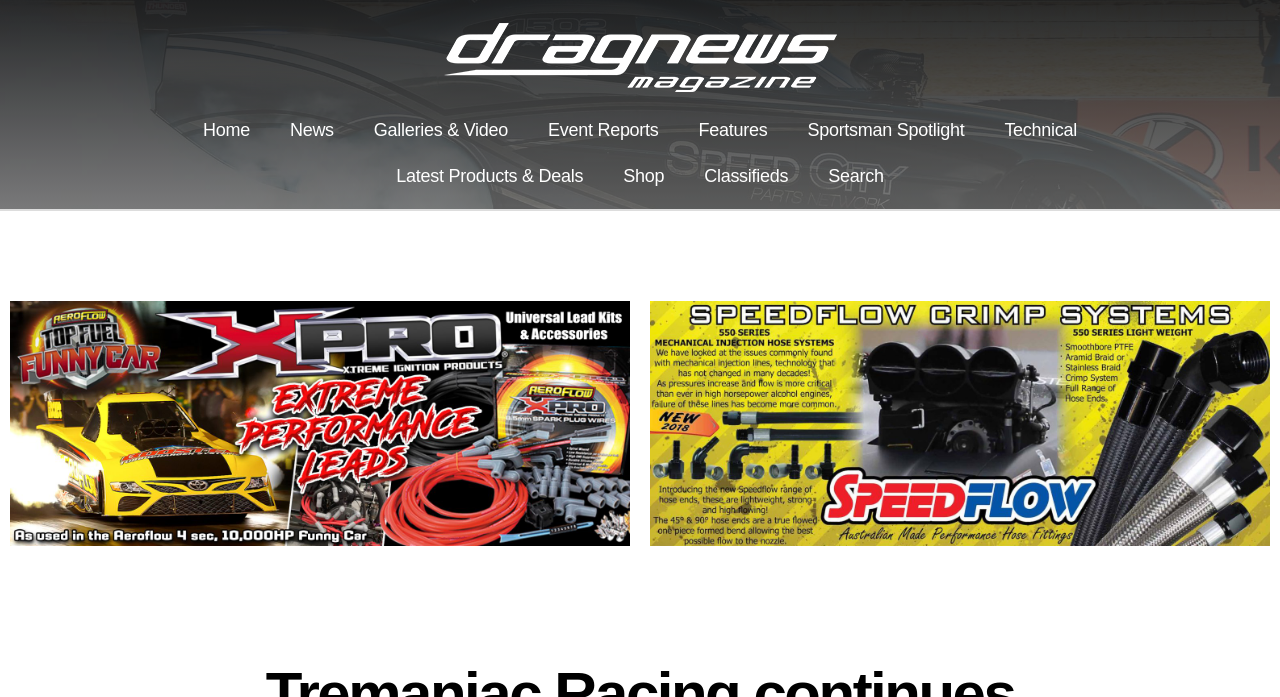Carefully observe the image and respond to the question with a detailed answer:
How many columns are there in the navigation menu?

I analyzed the bounding box coordinates of the links and found that there are two distinct groups of links with different y1 values, indicating two columns. The first column includes 'Home', 'News', 'Galleries & Video', 'Event Reports', 'Features', and 'Sportsman Spotlight', while the second column includes 'Latest Products & Deals', 'Shop', 'Classifieds', and 'Search'.